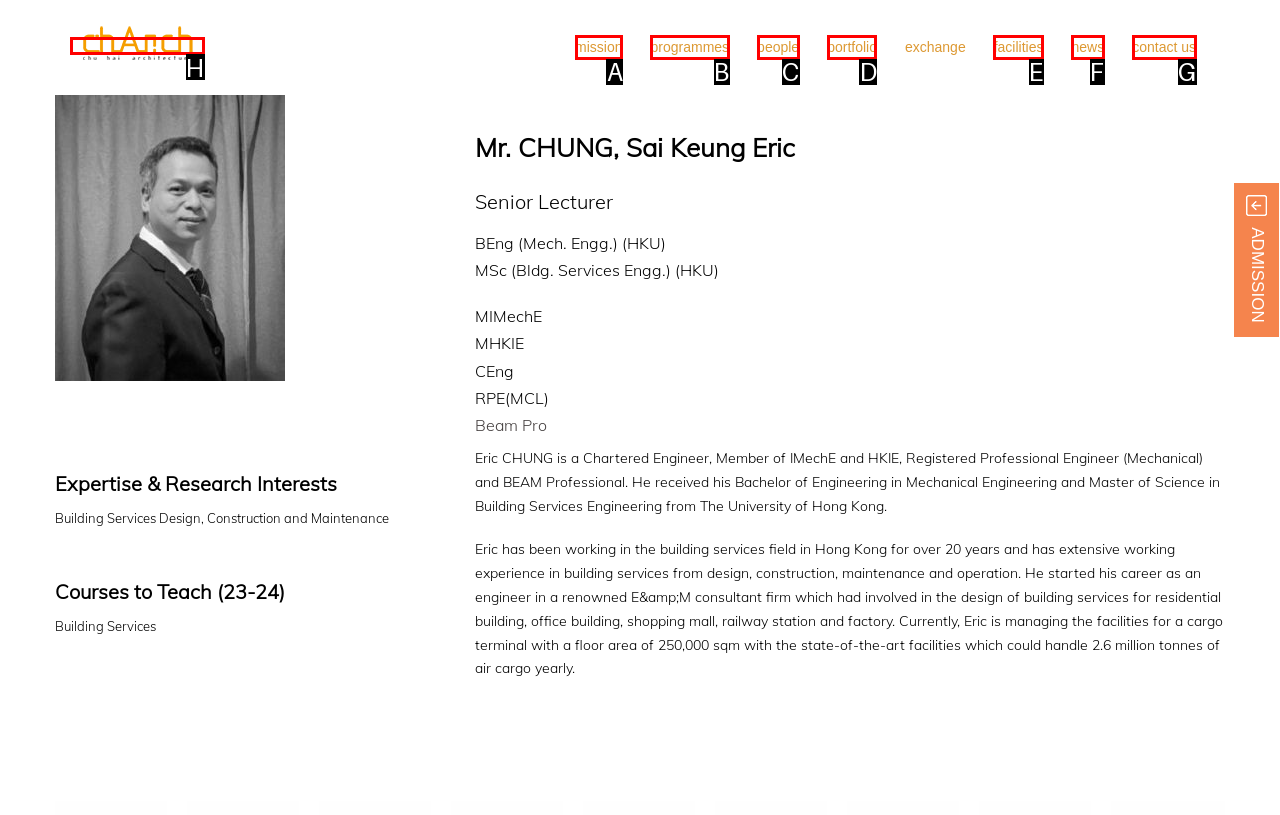Based on the description contact us, identify the most suitable HTML element from the options. Provide your answer as the corresponding letter.

G